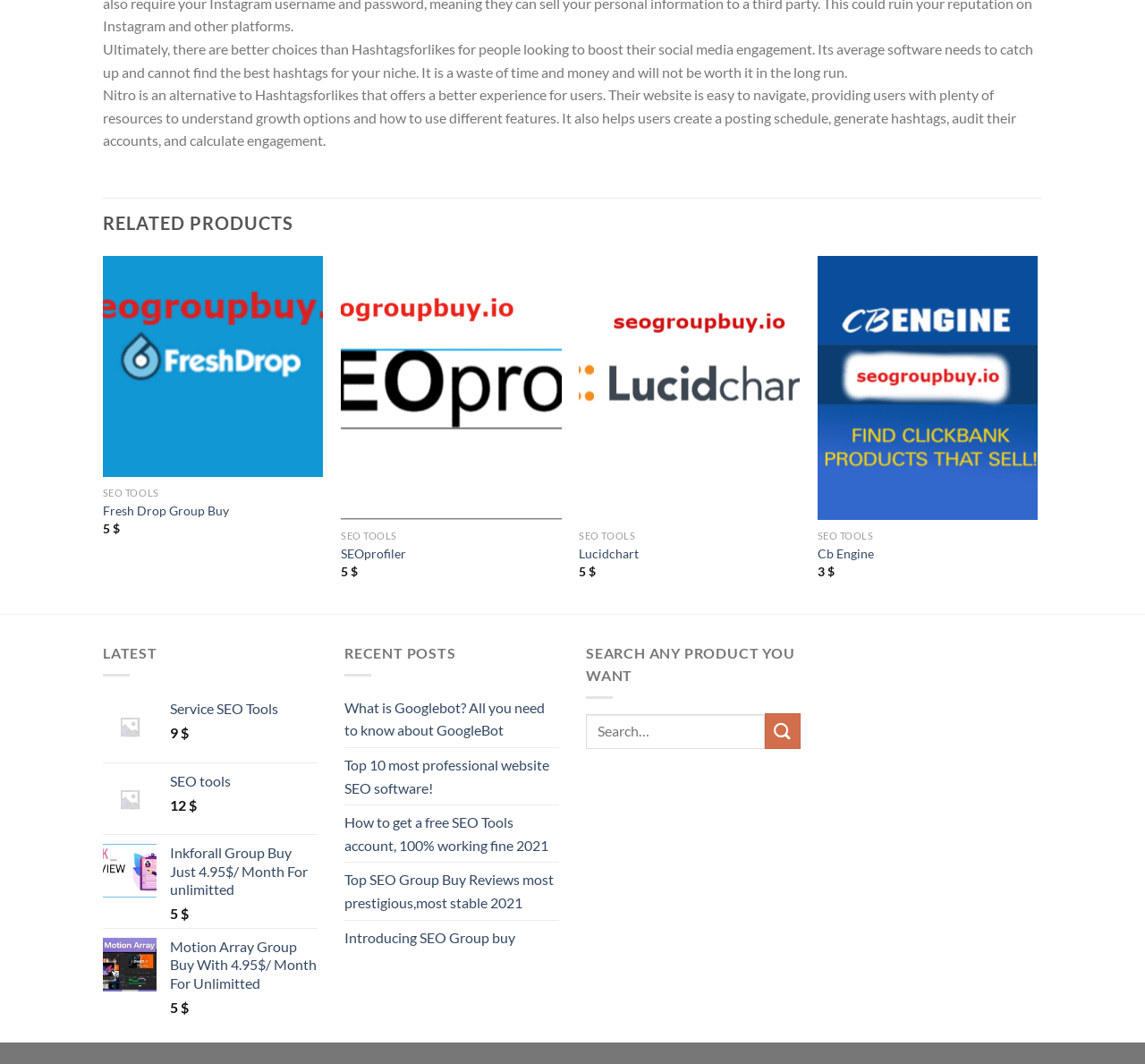What is the purpose of the 'SEO TOOLS' section?
Please provide a comprehensive and detailed answer to the question.

The 'SEO TOOLS' section appears to be a section that lists various SEO tools, with links to 'Fresh Drop Group Buy', 'SEOprofiler', 'Lucidchart', and 'Cb Engine', along with their prices and a 'QUICK VIEW' option.